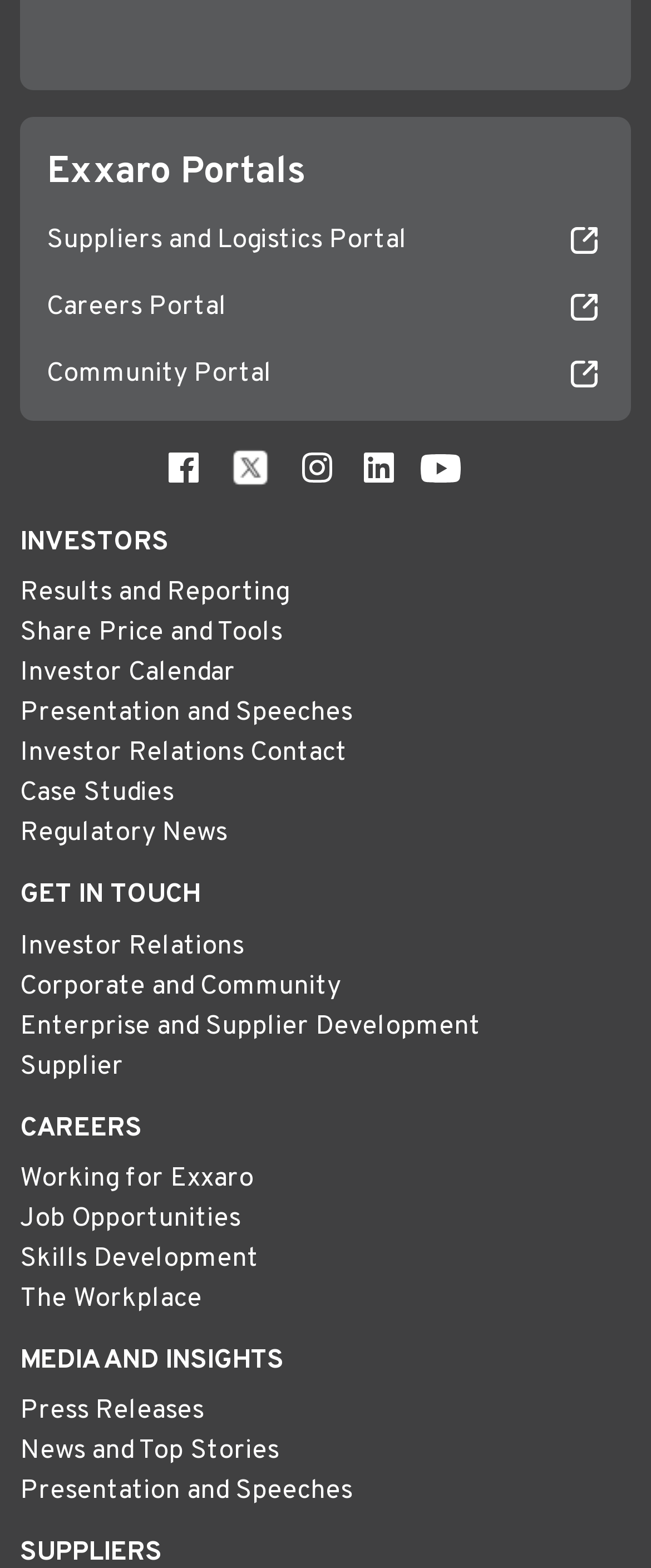Please determine the bounding box coordinates for the UI element described here. Use the format (top-left x, top-left y, bottom-right x, bottom-right y) with values bounded between 0 and 1: Presentation and Speeches

[0.031, 0.445, 0.541, 0.466]